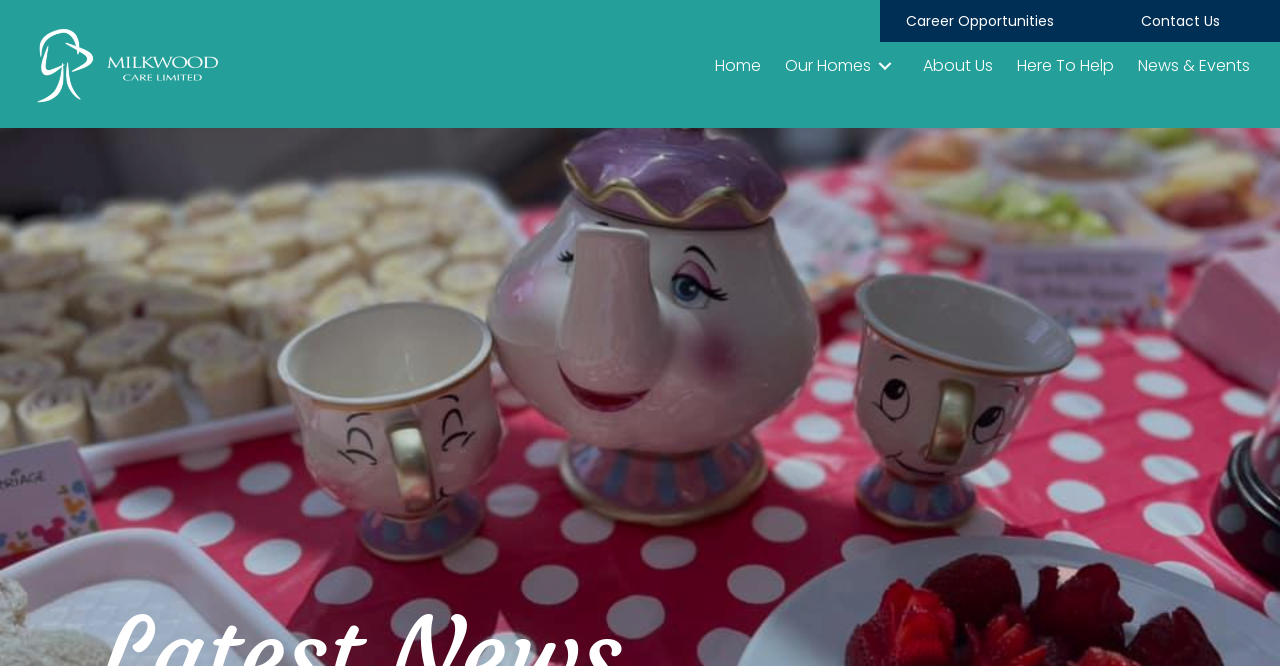Provide a thorough description of this webpage.

The webpage is about Disney at Castleford, a care facility operated by Milkwood Care Limited. At the top of the page, there is a logo of Milkwood Care Limited, situated on the left side. Below the logo, there are six buttons and links aligned horizontally. From left to right, they are: 'Home', 'Our Homes', 'About Us', 'Here To Help', 'News & Events', and two buttons, 'Career Opportunities' and 'Contact Us', positioned on the right side.